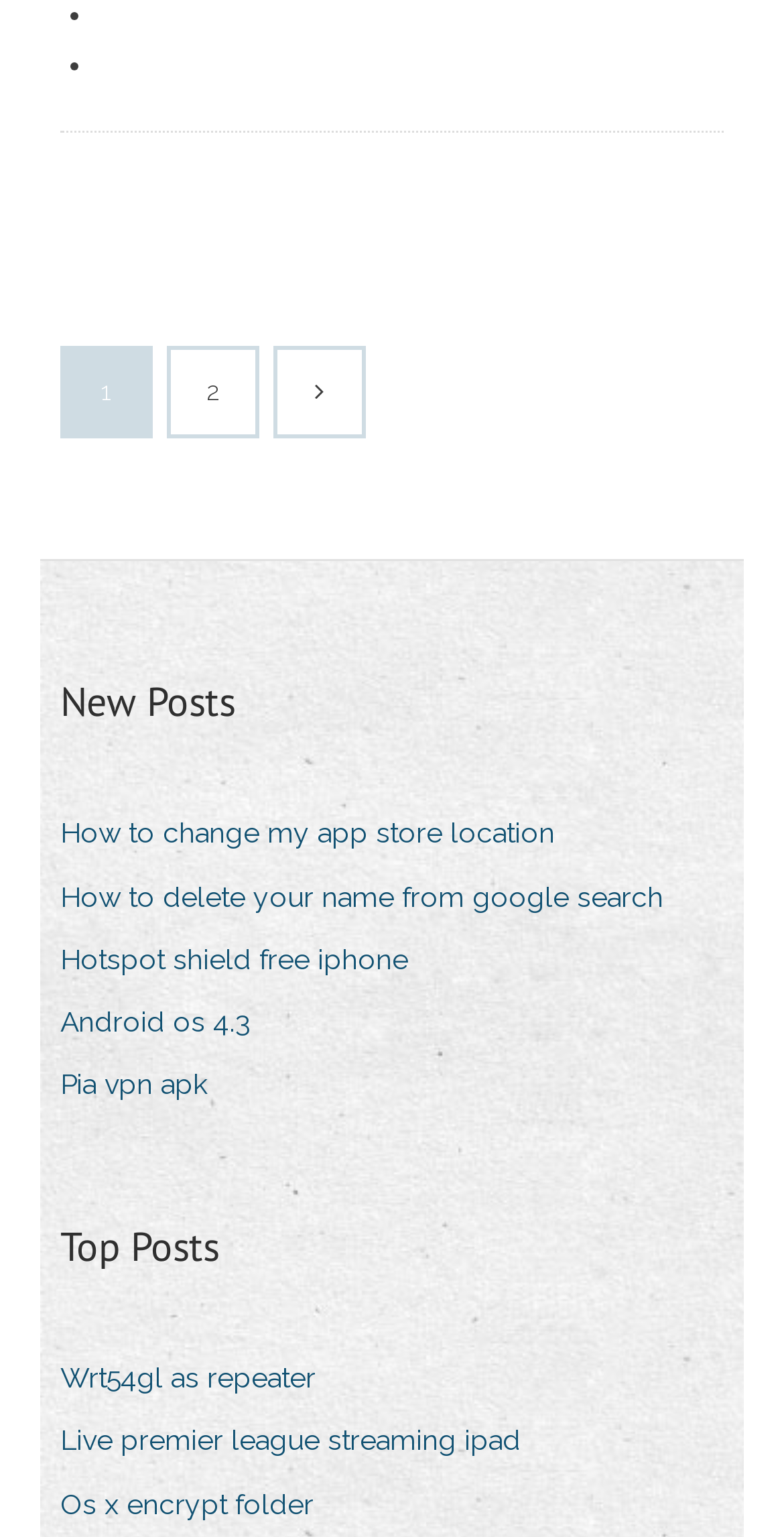Determine the bounding box coordinates of the region I should click to achieve the following instruction: "Check 'Wrt54gl as repeater'". Ensure the bounding box coordinates are four float numbers between 0 and 1, i.e., [left, top, right, bottom].

[0.077, 0.88, 0.441, 0.915]